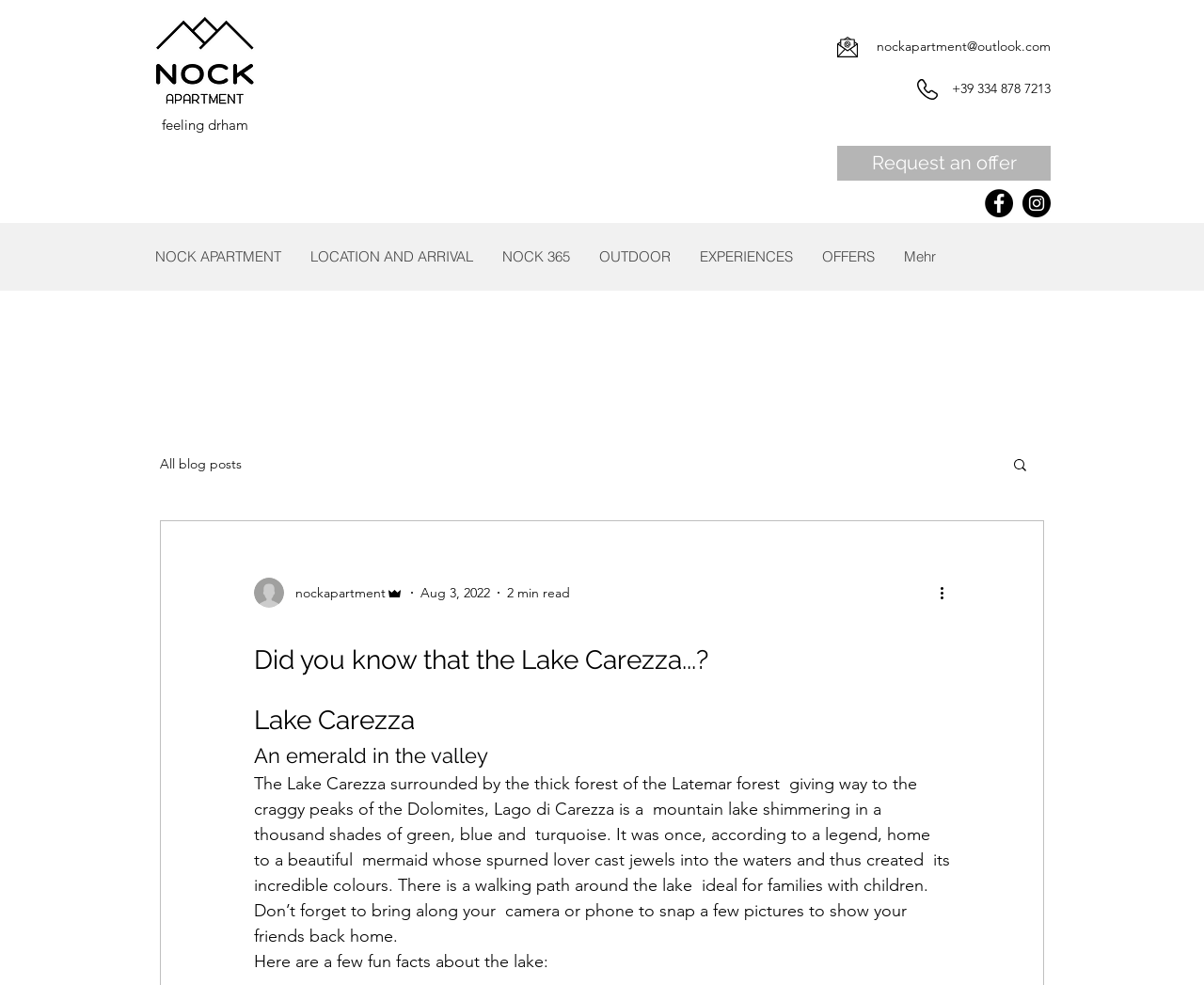Please answer the following question using a single word or phrase: 
What is the purpose of the walking path around the lake?

ideal for families with children